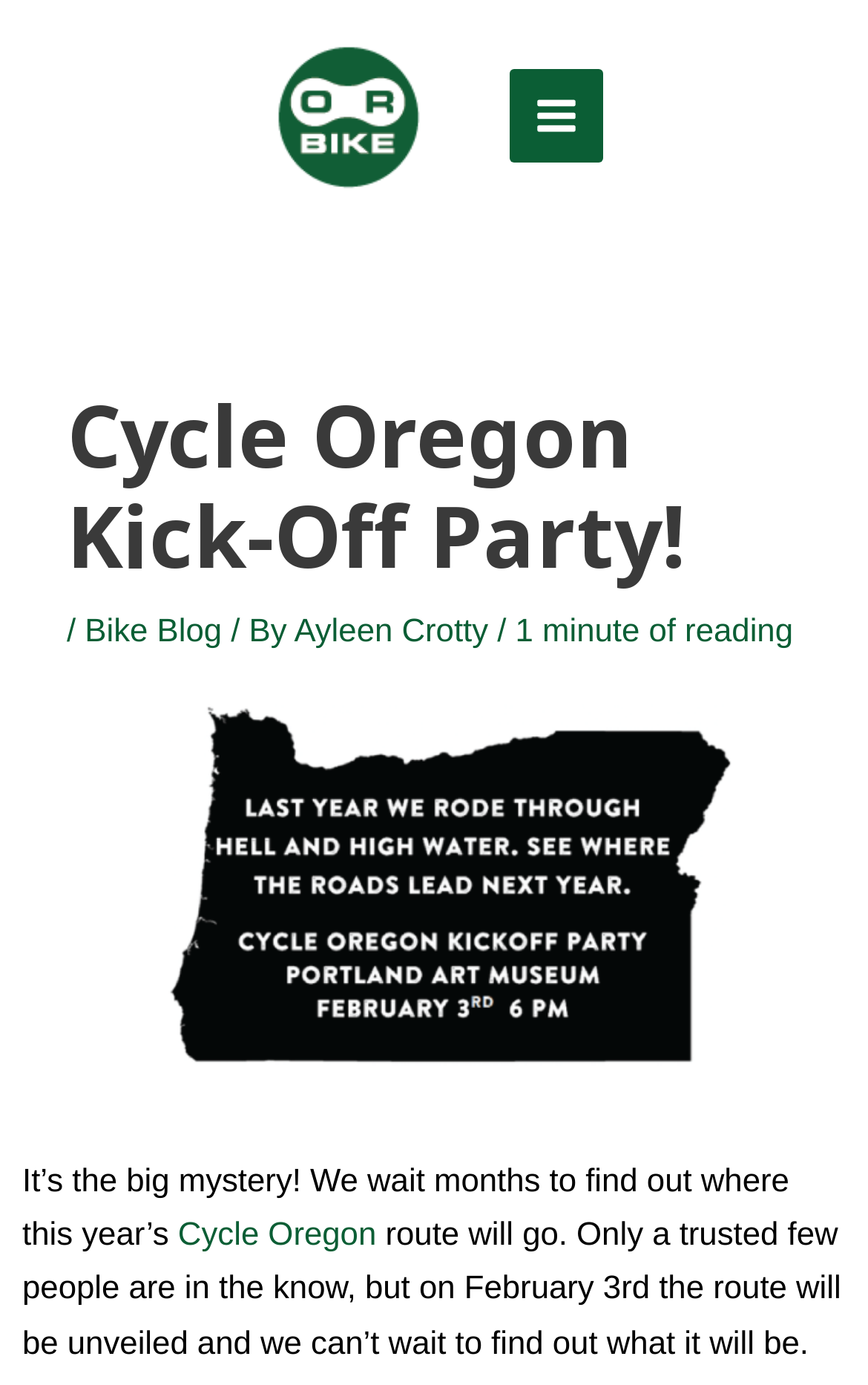Please determine the bounding box coordinates for the UI element described here. Use the format (top-left x, top-left y, bottom-right x, bottom-right y) with values bounded between 0 and 1: alt="Bicycle Events & Cycling Tips"

[0.306, 0.071, 0.498, 0.096]